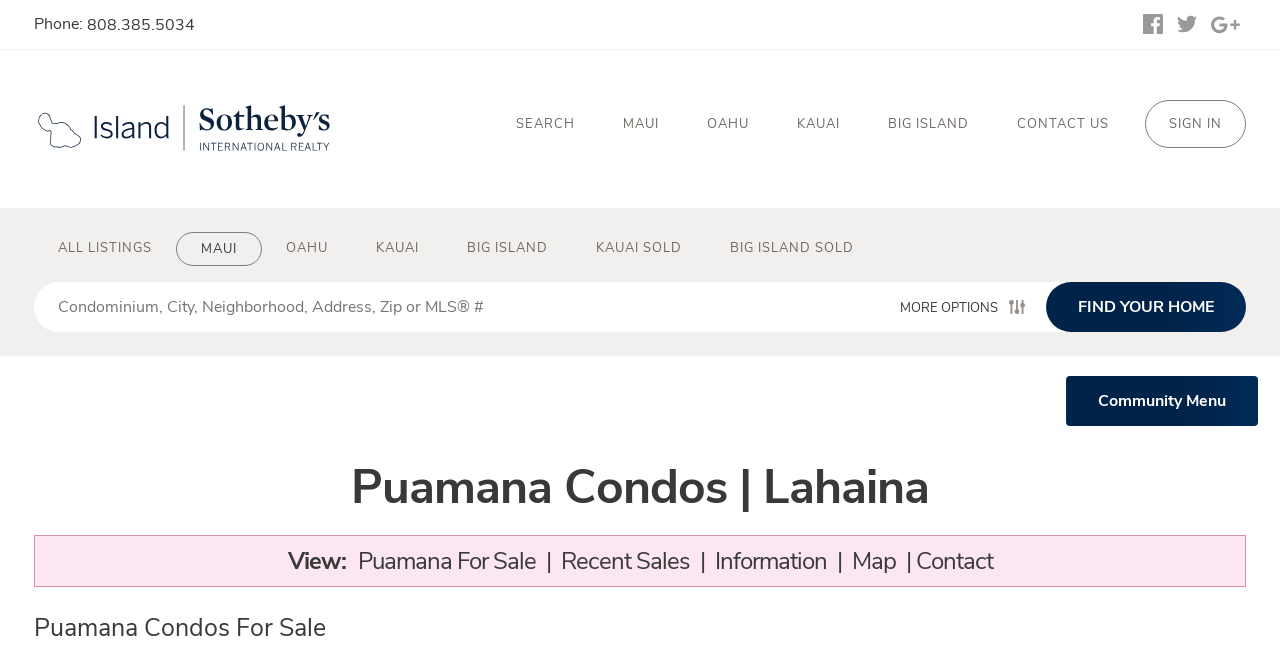Determine the bounding box coordinates for the area you should click to complete the following instruction: "Call the phone number".

[0.068, 0.017, 0.152, 0.06]